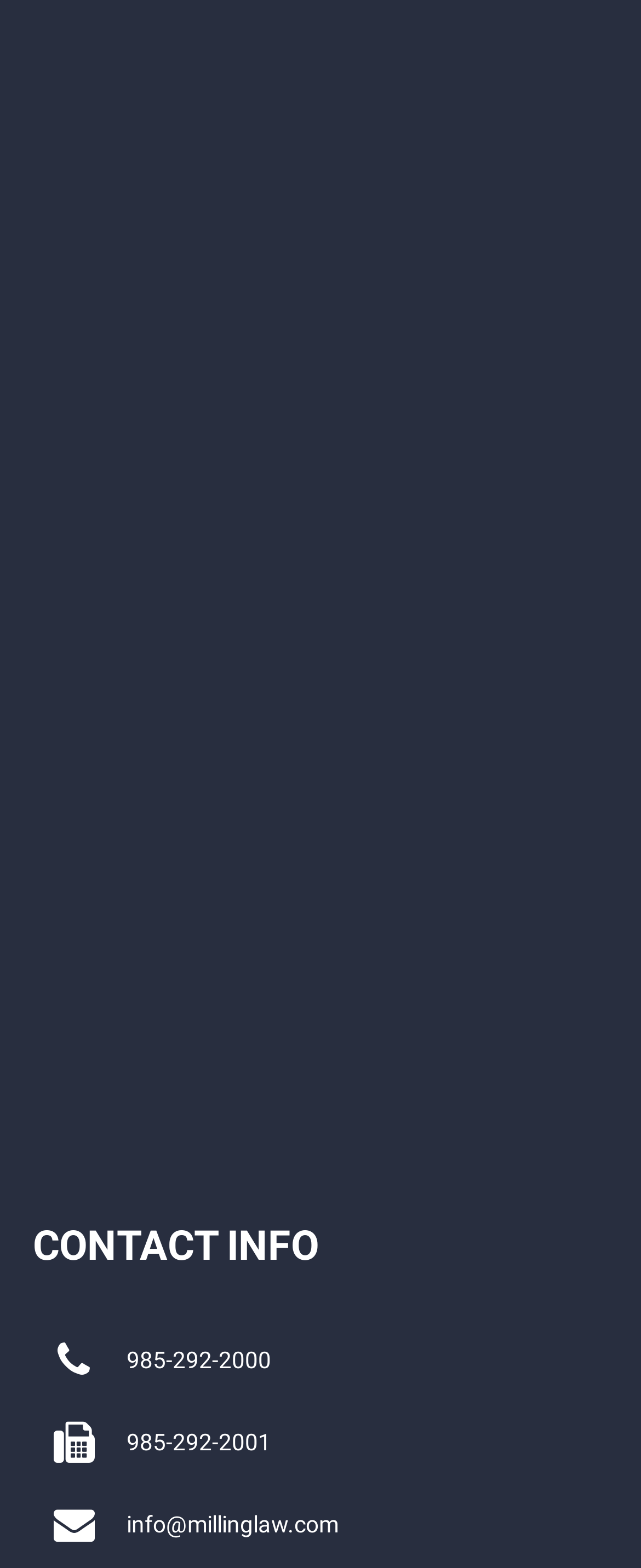Can you show the bounding box coordinates of the region to click on to complete the task described in the instruction: "Visit Louisiana Secretary of State"?

[0.072, 0.406, 0.521, 0.422]